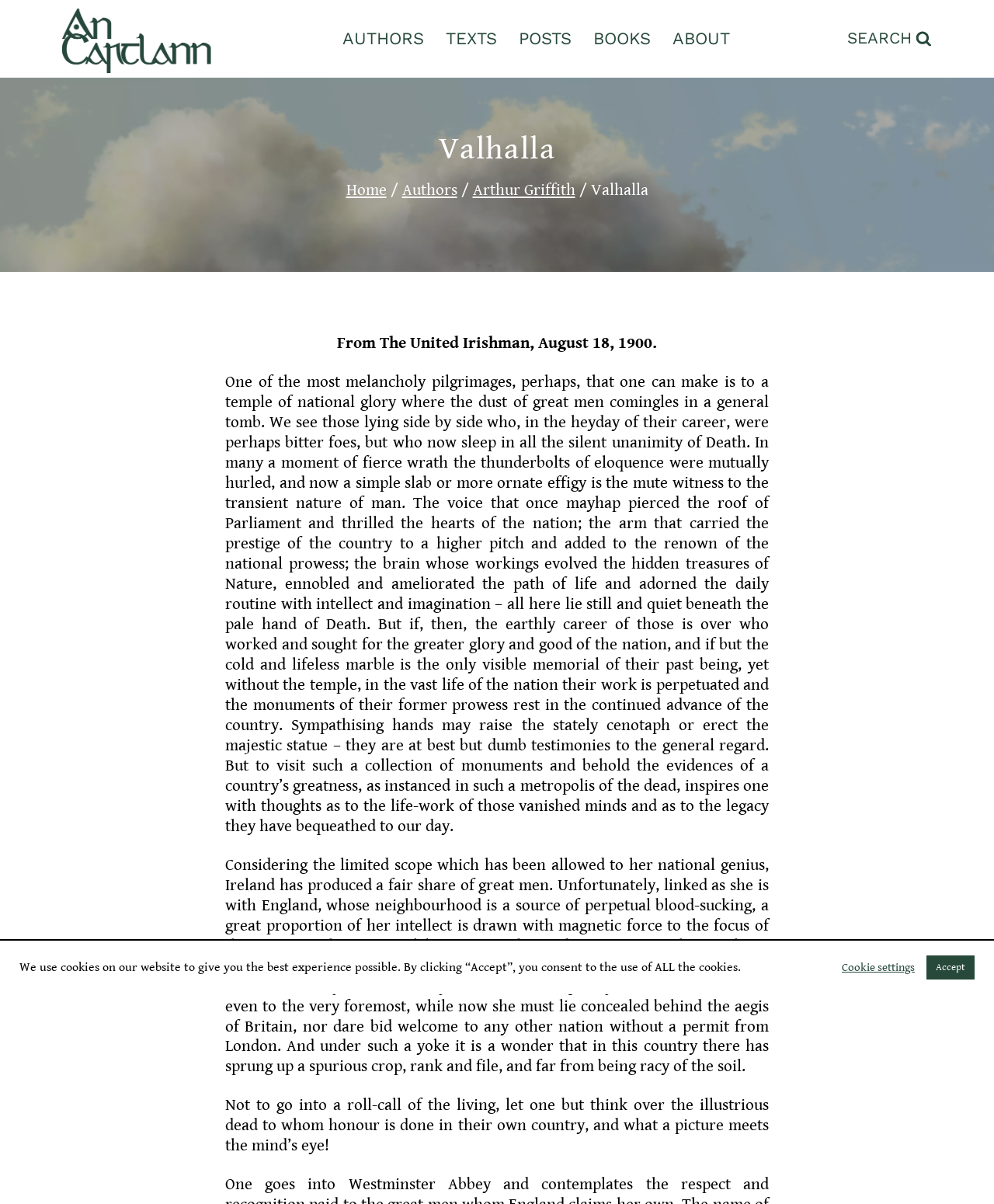Find the bounding box coordinates of the element to click in order to complete the given instruction: "Click the 'AUTHORS' link."

[0.334, 0.022, 0.438, 0.042]